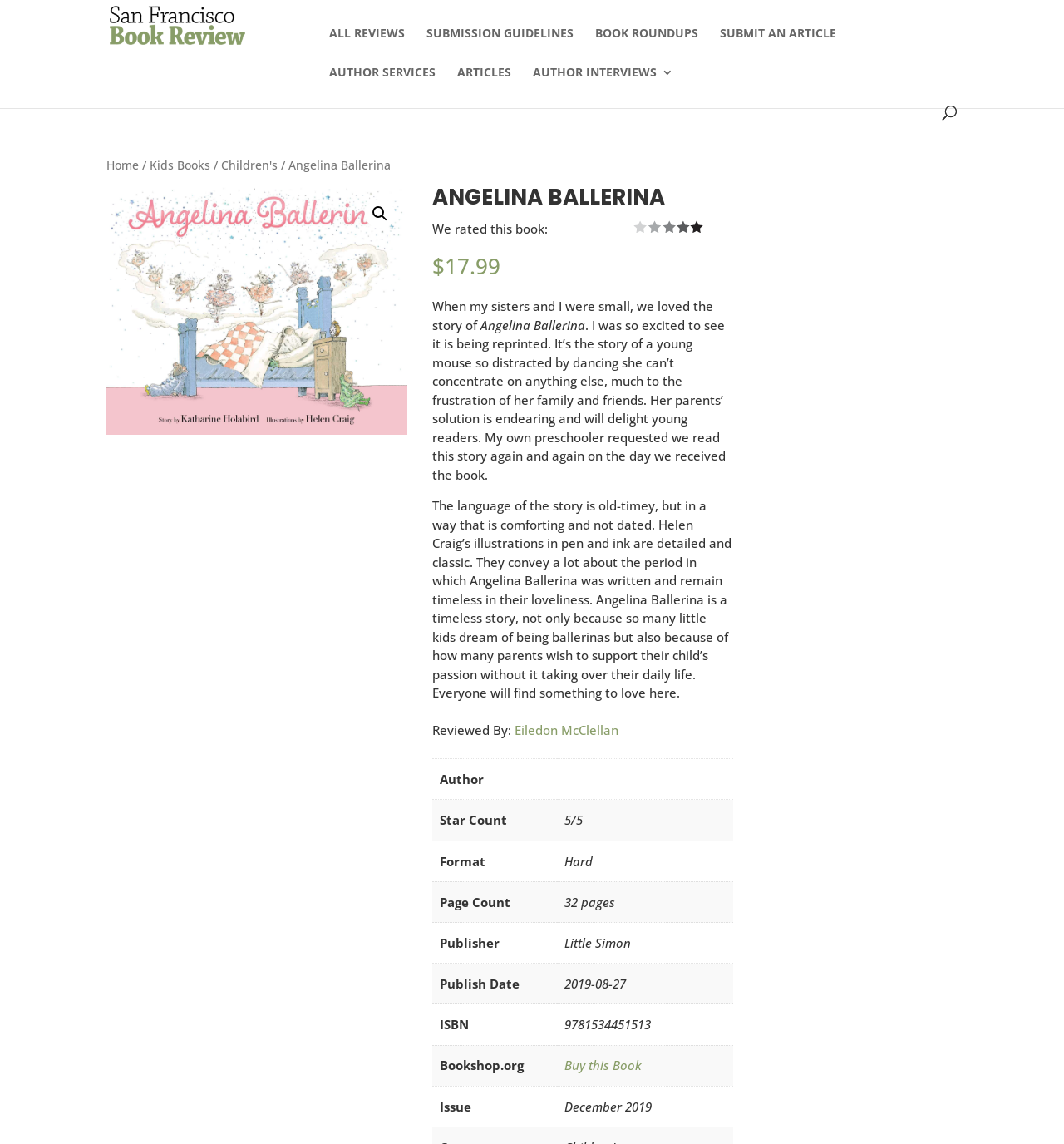Identify the bounding box coordinates of the clickable region required to complete the instruction: "Hire a director". The coordinates should be given as four float numbers within the range of 0 and 1, i.e., [left, top, right, bottom].

None